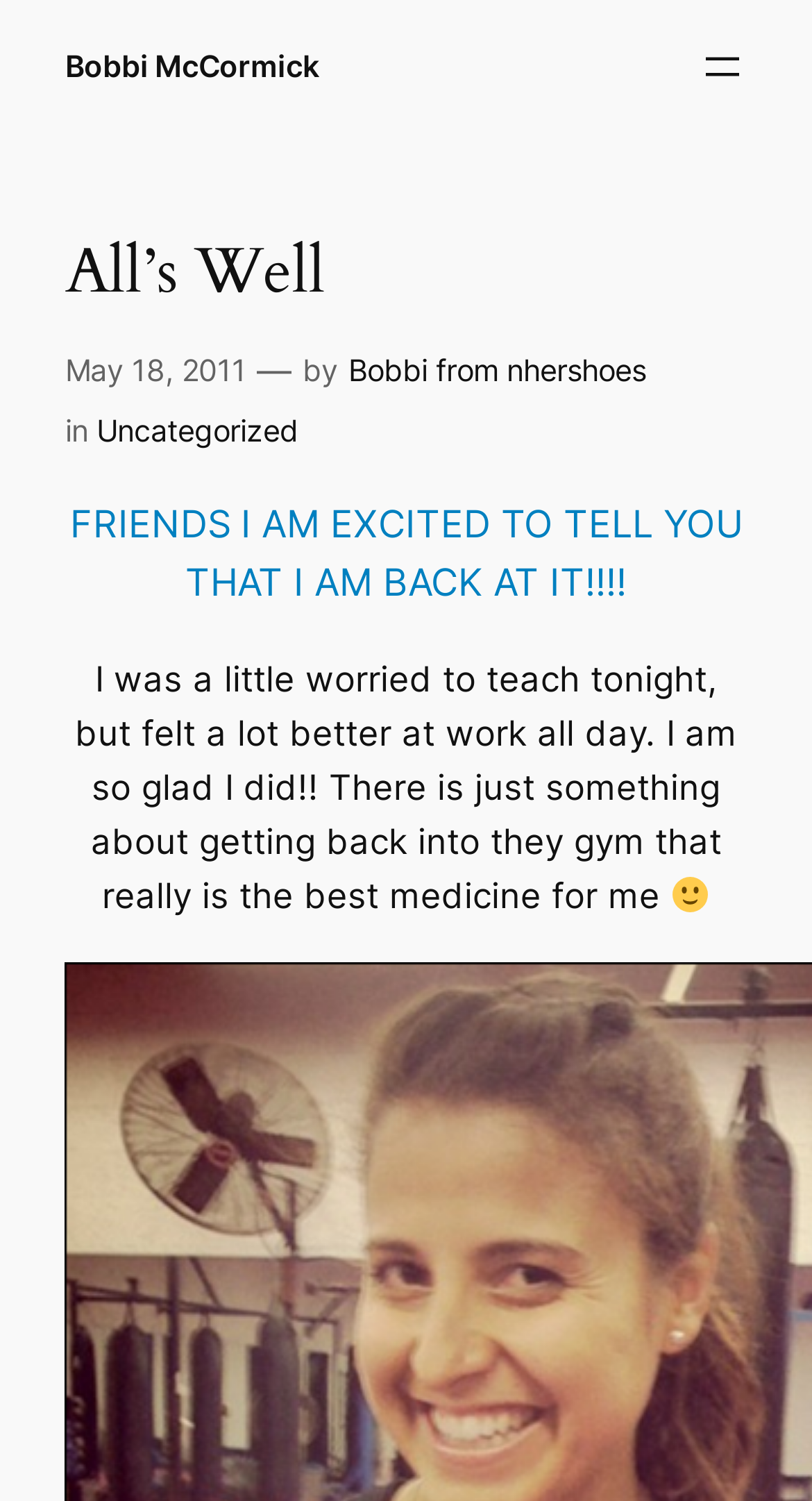What is the author's emotional state? Analyze the screenshot and reply with just one word or a short phrase.

Excited